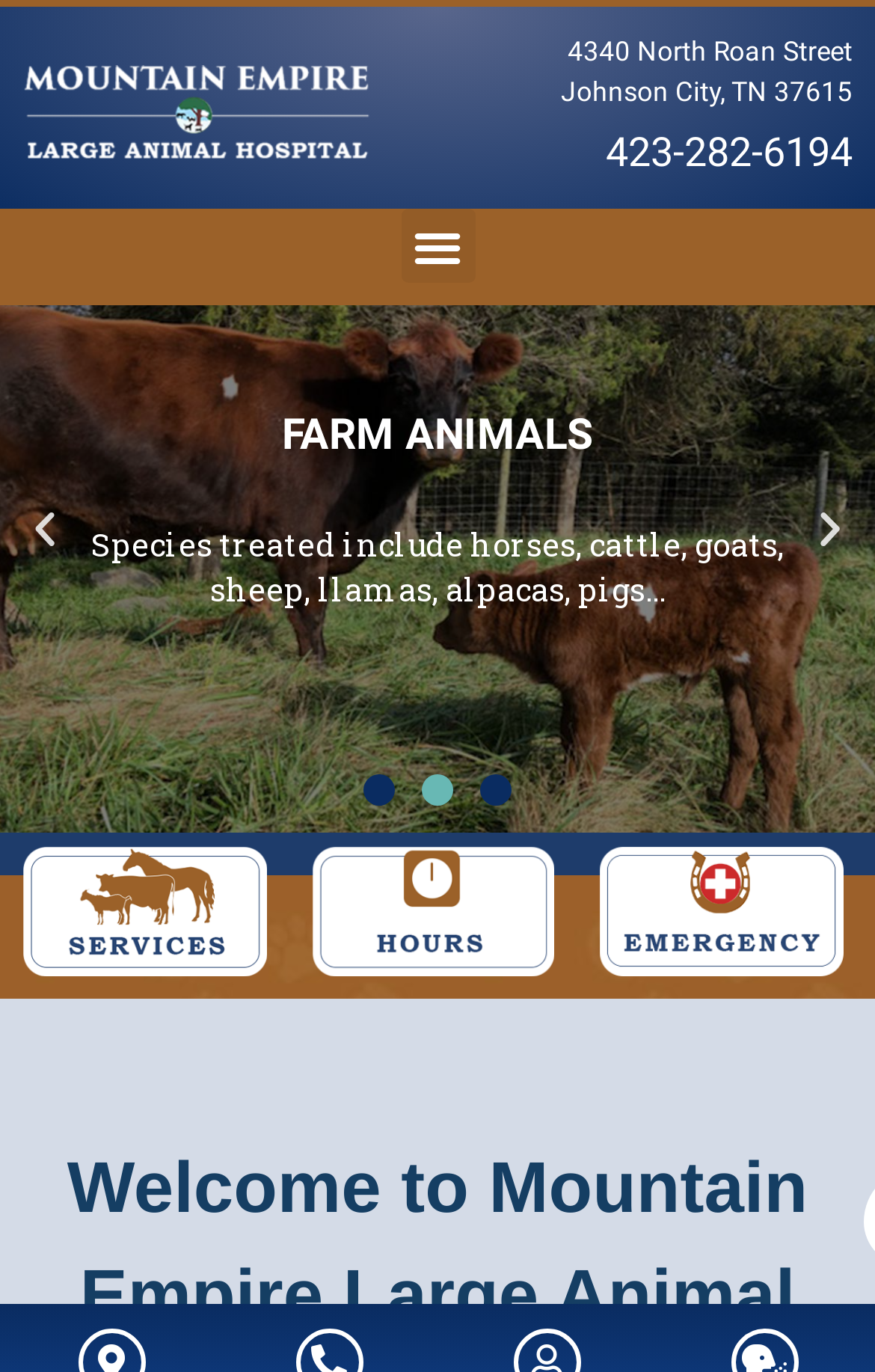Determine the bounding box for the UI element that matches this description: "Sports".

None